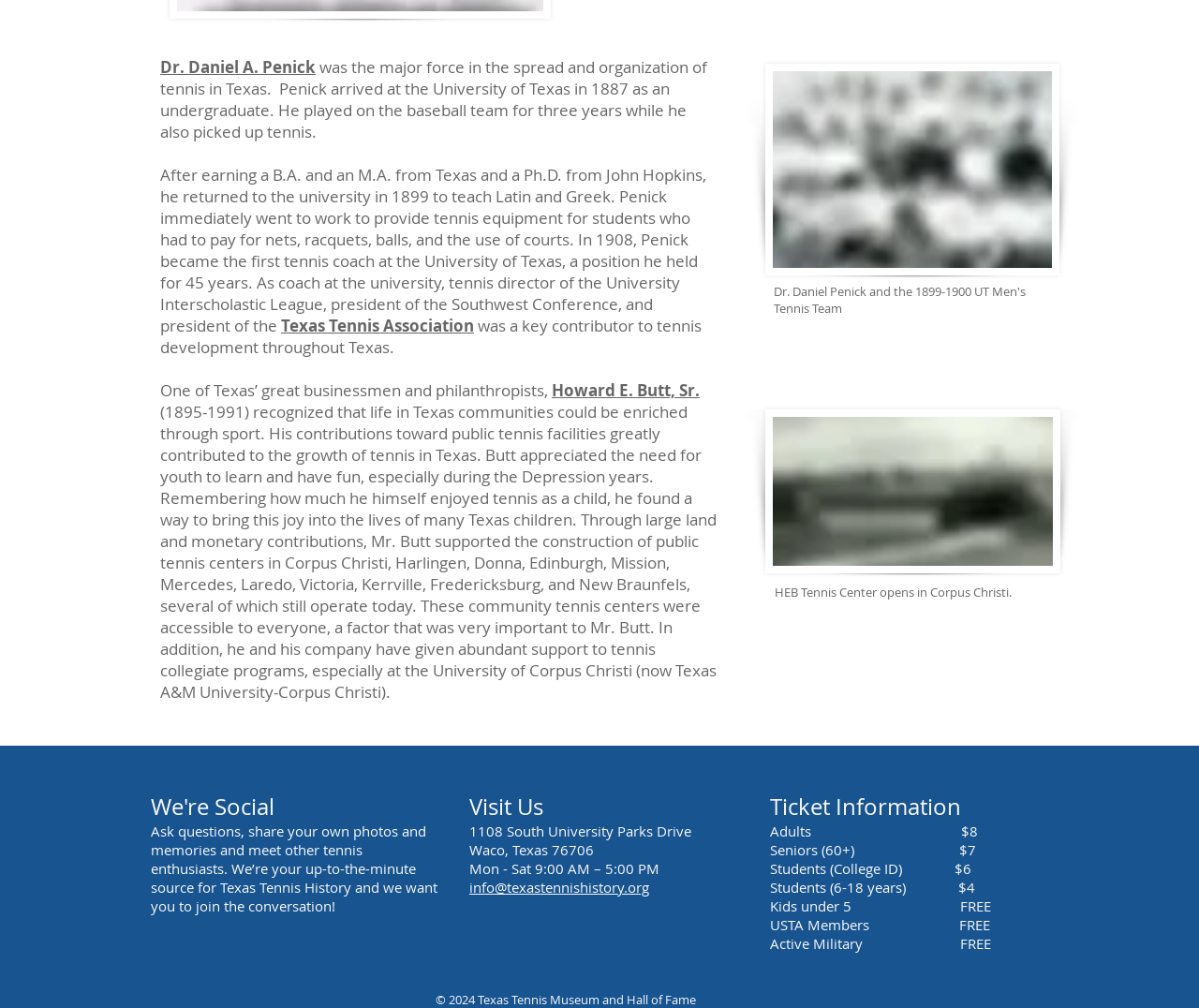Who was the major force in the spread and organization of tennis in Texas? Please answer the question using a single word or phrase based on the image.

Dr. Daniel A. Penick